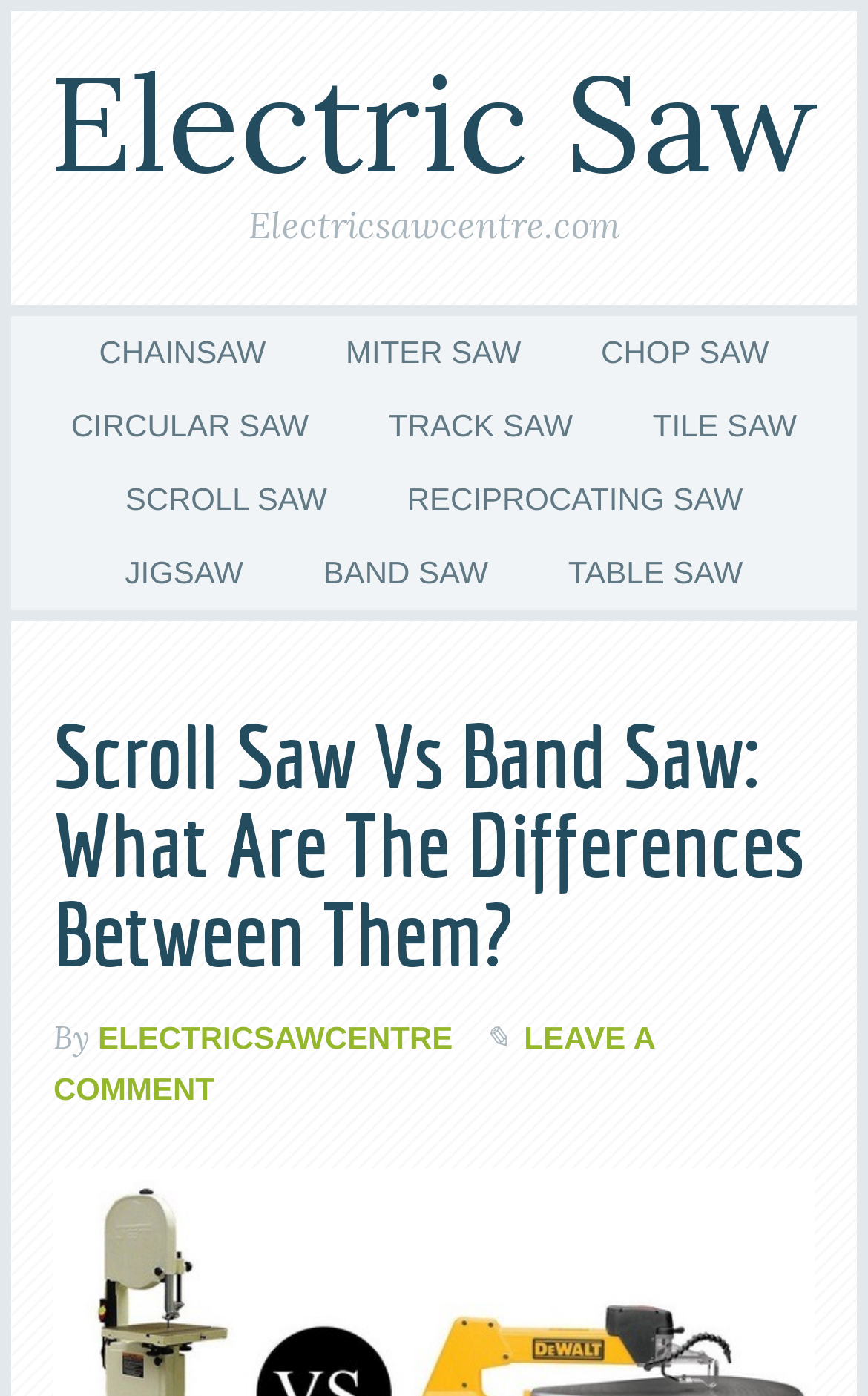Respond with a single word or phrase to the following question: What is the topic of the article in the main content?

Scroll Saw Vs Band Saw